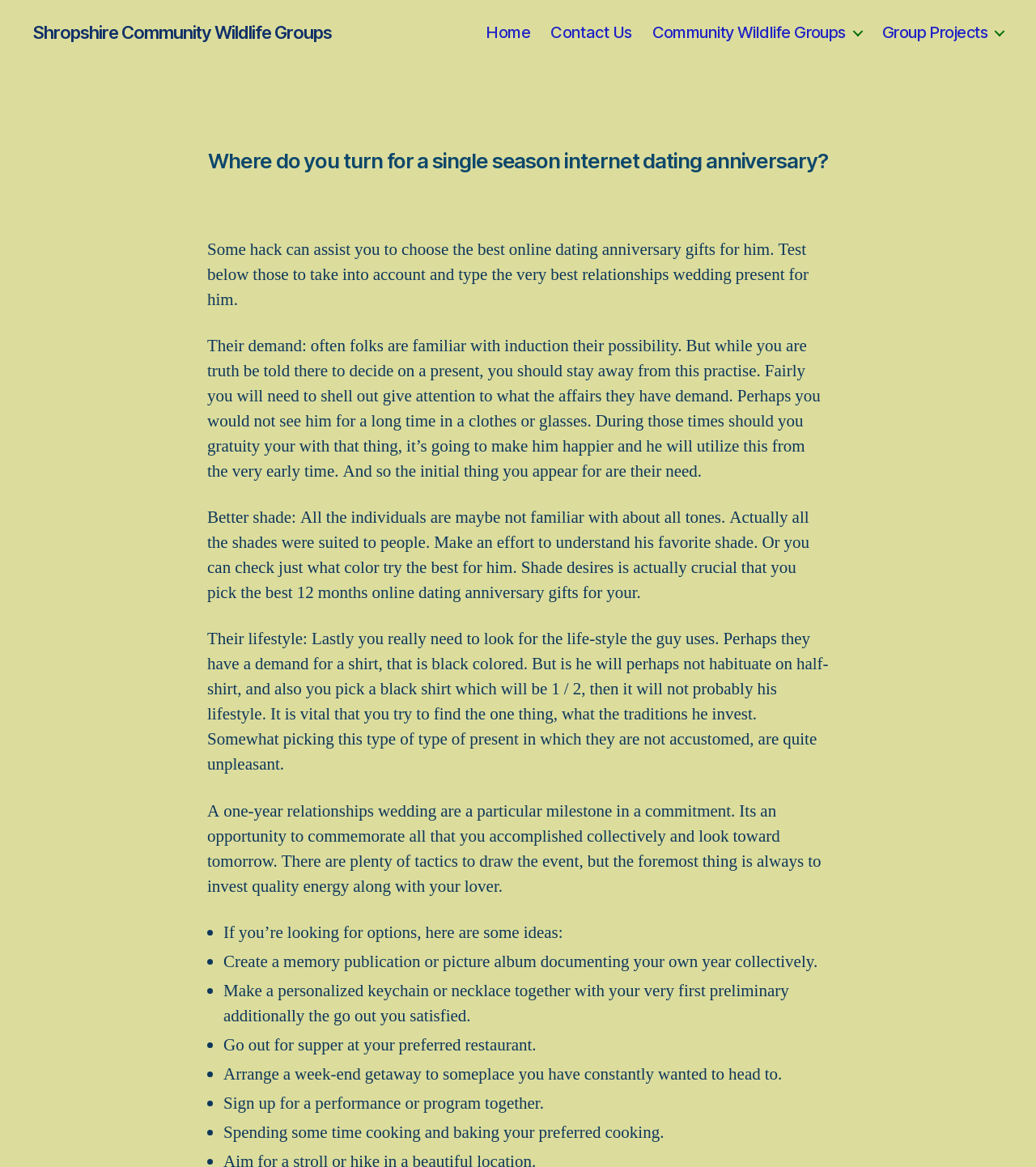Identify the bounding box of the UI element described as follows: "Community Wildlife Groups". Provide the coordinates as four float numbers in the range of 0 to 1 [left, top, right, bottom].

[0.629, 0.019, 0.832, 0.036]